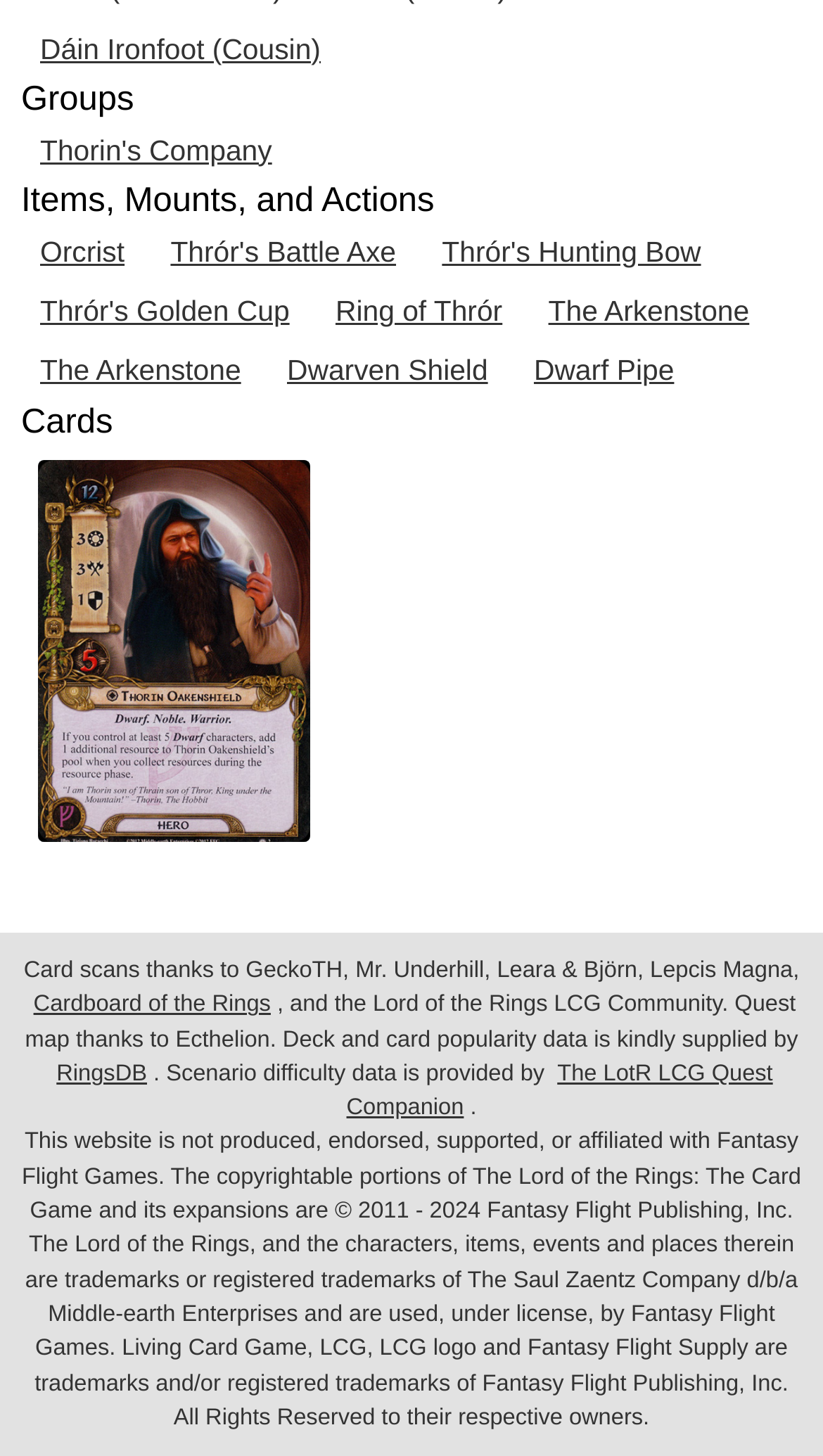Please determine the bounding box coordinates of the section I need to click to accomplish this instruction: "View 'Thorin's Company'".

[0.041, 0.092, 0.338, 0.114]